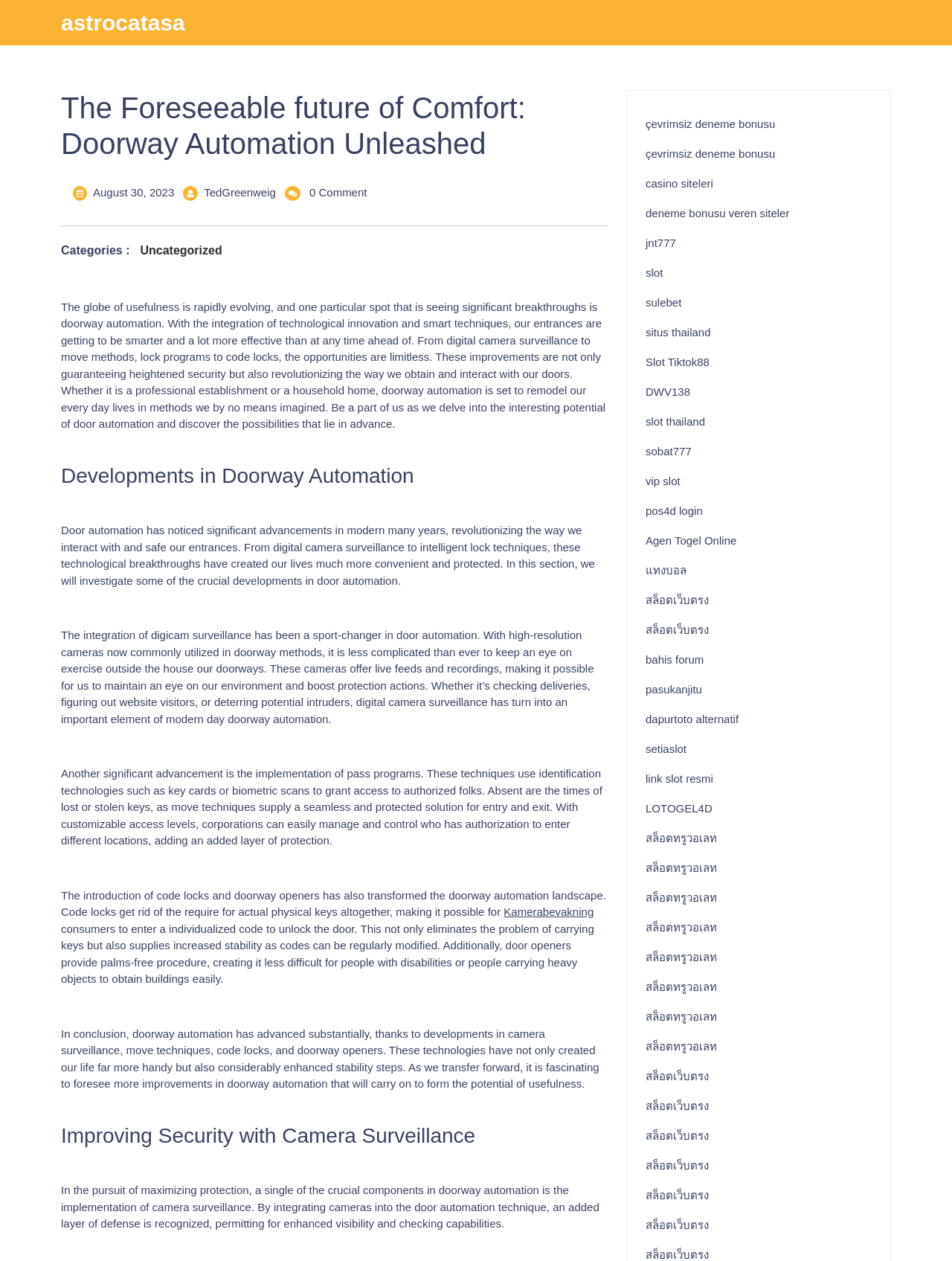Determine the bounding box coordinates of the target area to click to execute the following instruction: "Read about the integration of camera surveillance in door automation."

[0.064, 0.499, 0.624, 0.575]